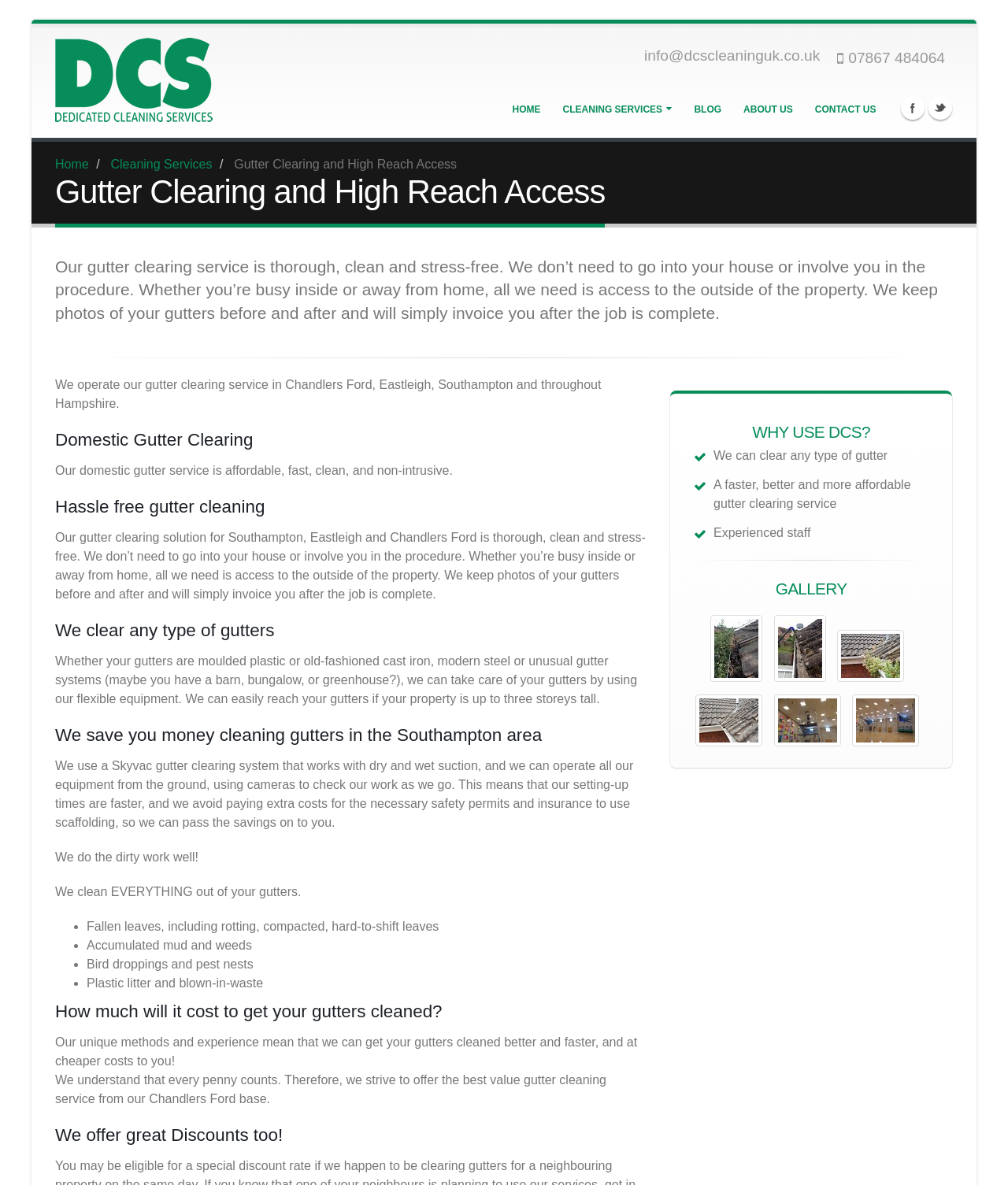Please respond to the question with a concise word or phrase:
What is unique about their gutter clearing method?

They use a Skyvac system